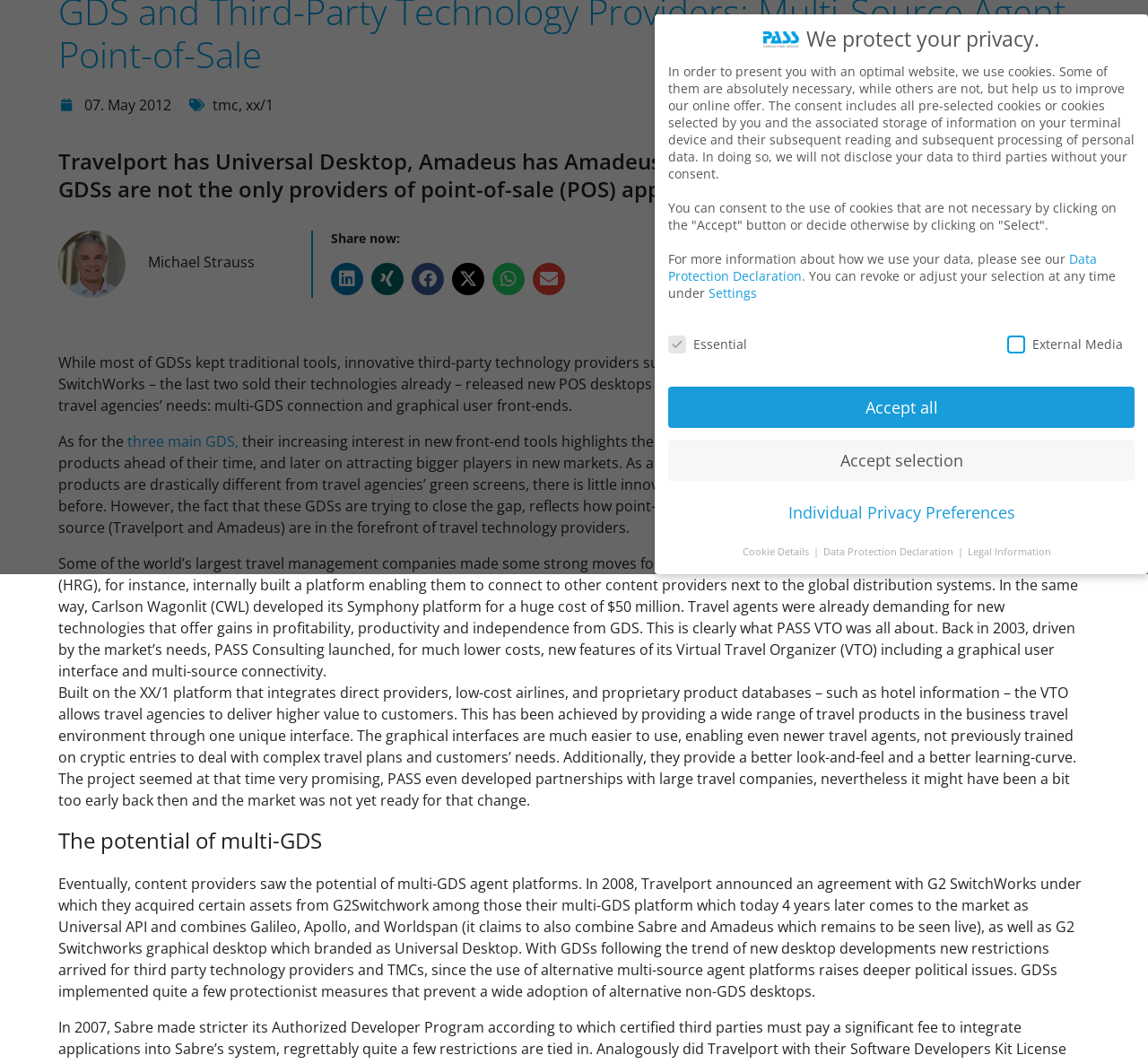Identify the bounding box for the UI element described as: "Share on facebook". Ensure the coordinates are four float numbers between 0 and 1, formatted as [left, top, right, bottom].

[0.356, 0.247, 0.388, 0.277]